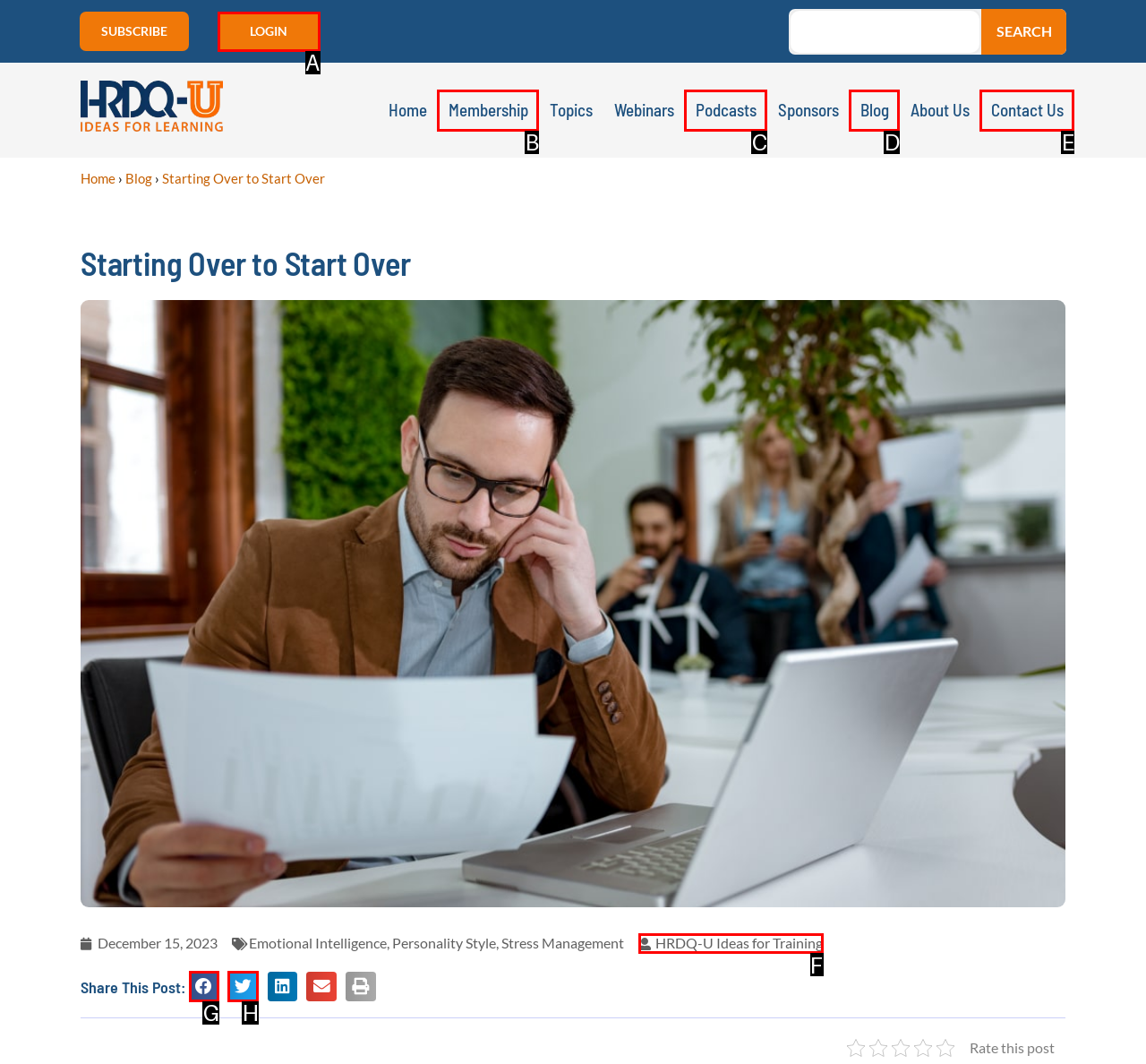Select the letter of the UI element that best matches: HRDQ-U Ideas for Training
Answer with the letter of the correct option directly.

F